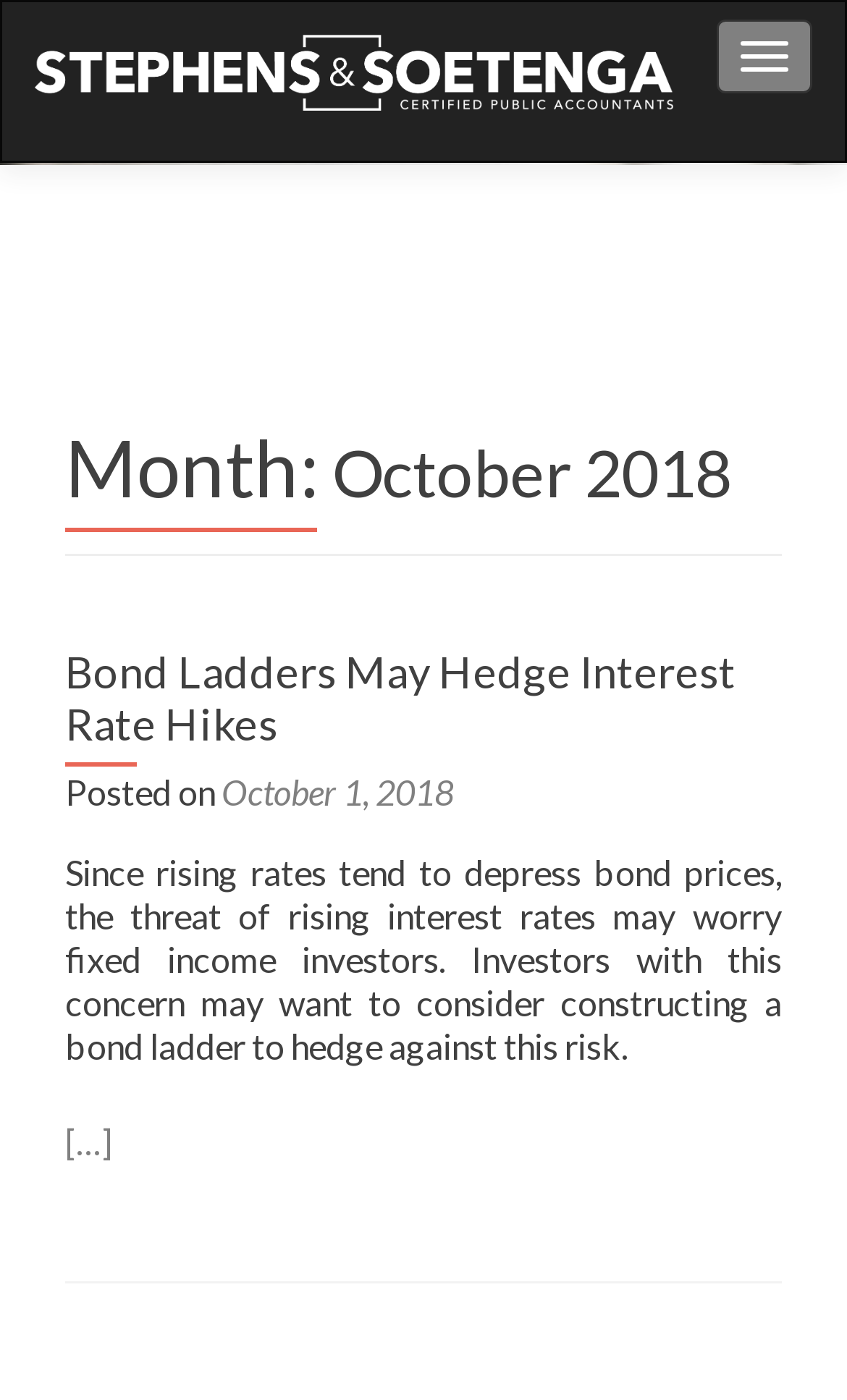Identify the bounding box coordinates for the UI element described as: "Menu". The coordinates should be provided as four floats between 0 and 1: [left, top, right, bottom].

[0.846, 0.014, 0.959, 0.067]